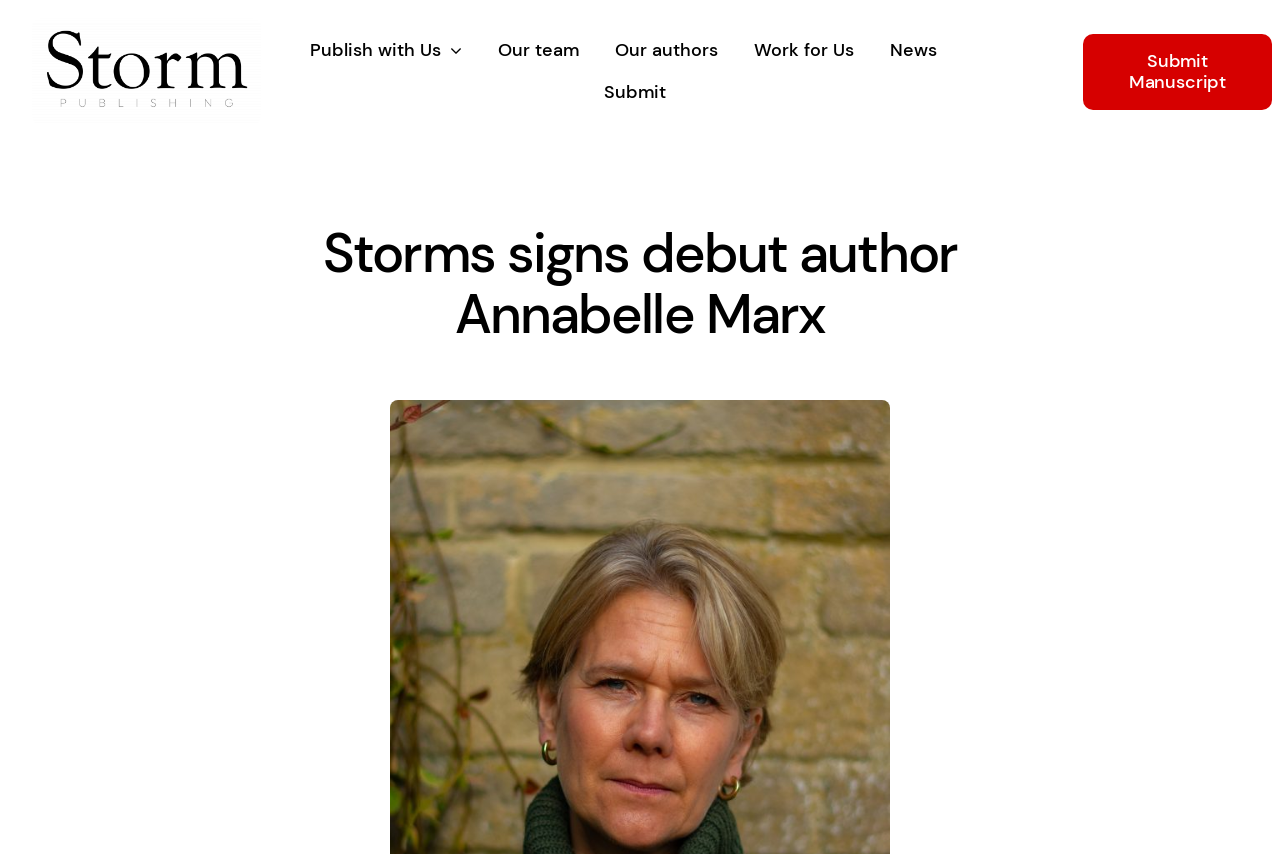Generate a comprehensive caption for the webpage you are viewing.

The webpage appears to be a news article or press release from Storm Publishing, with a focus on the signing of debut author Annabelle Marx. At the top left of the page, there is a Storm Publishing logo, accompanied by a link to the Storm website in a black-on-white Goudy Old Style font. 

Below the logo, a navigation menu is situated, spanning most of the page's width. The menu contains five links: "Publish with Us", "Our team", "Our authors", "Work for Us", and "News". Additionally, there is a separate "Submit" link and a "Submit Manuscript" link at the top right corner of the page.

The main content of the page is headed by a title, "Storms signs debut author Annabelle Marx", which occupies a significant portion of the page's height. The title is centered, with a considerable amount of space above and below it.